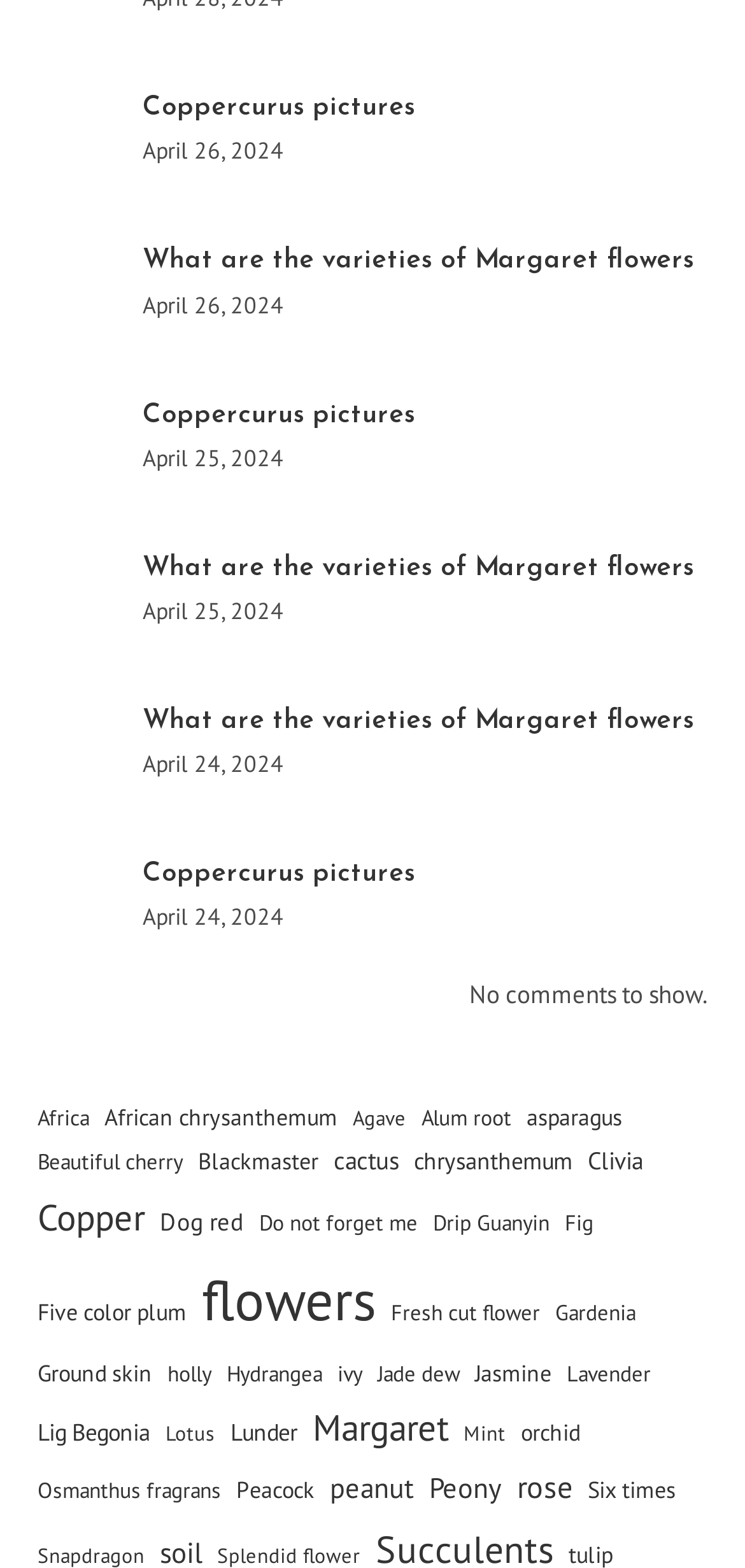Please give a concise answer to this question using a single word or phrase: 
How many items are there in the 'flowers' category?

926 items